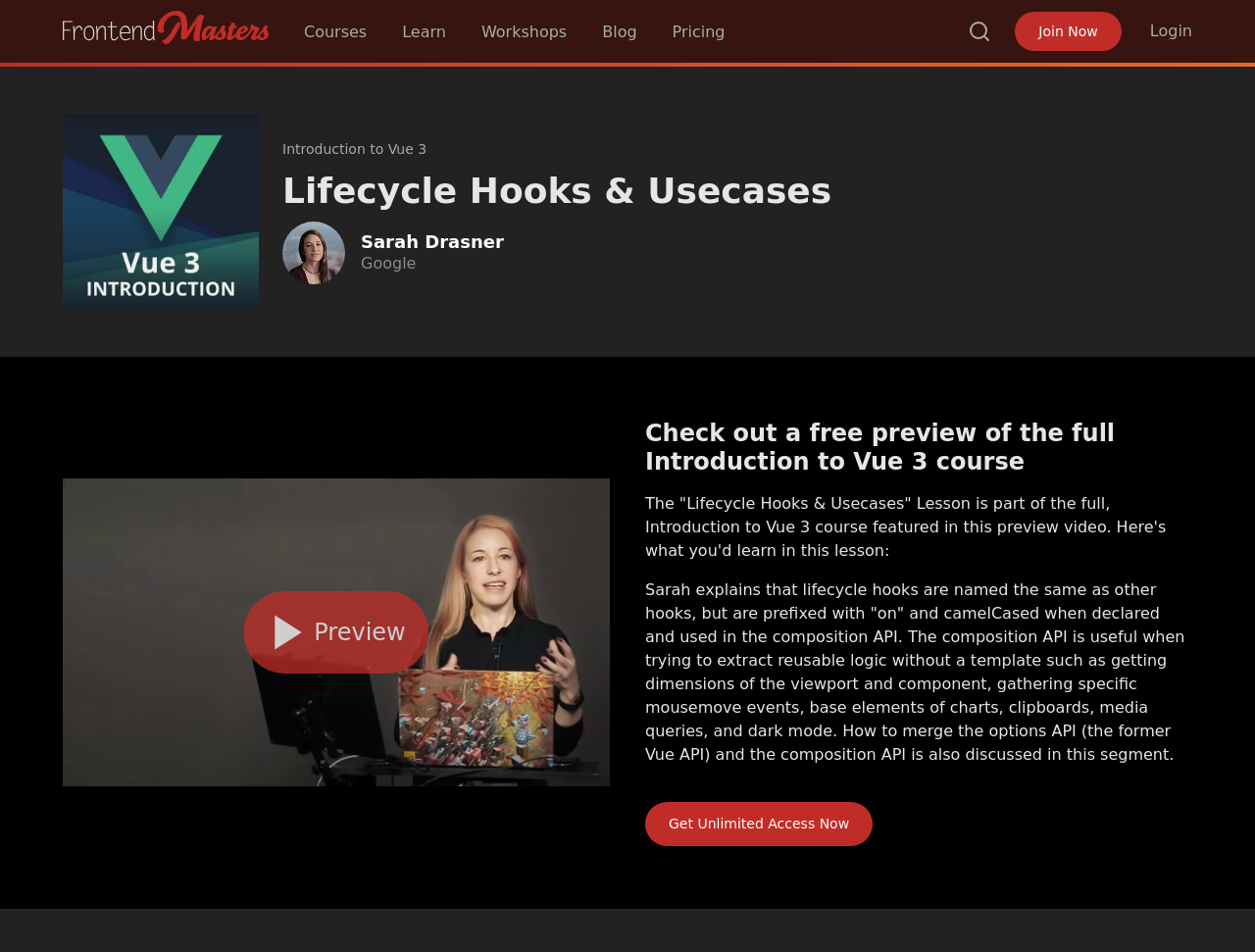What is the name of the course featured in this preview video?
Answer the question with just one word or phrase using the image.

Introduction to Vue 3